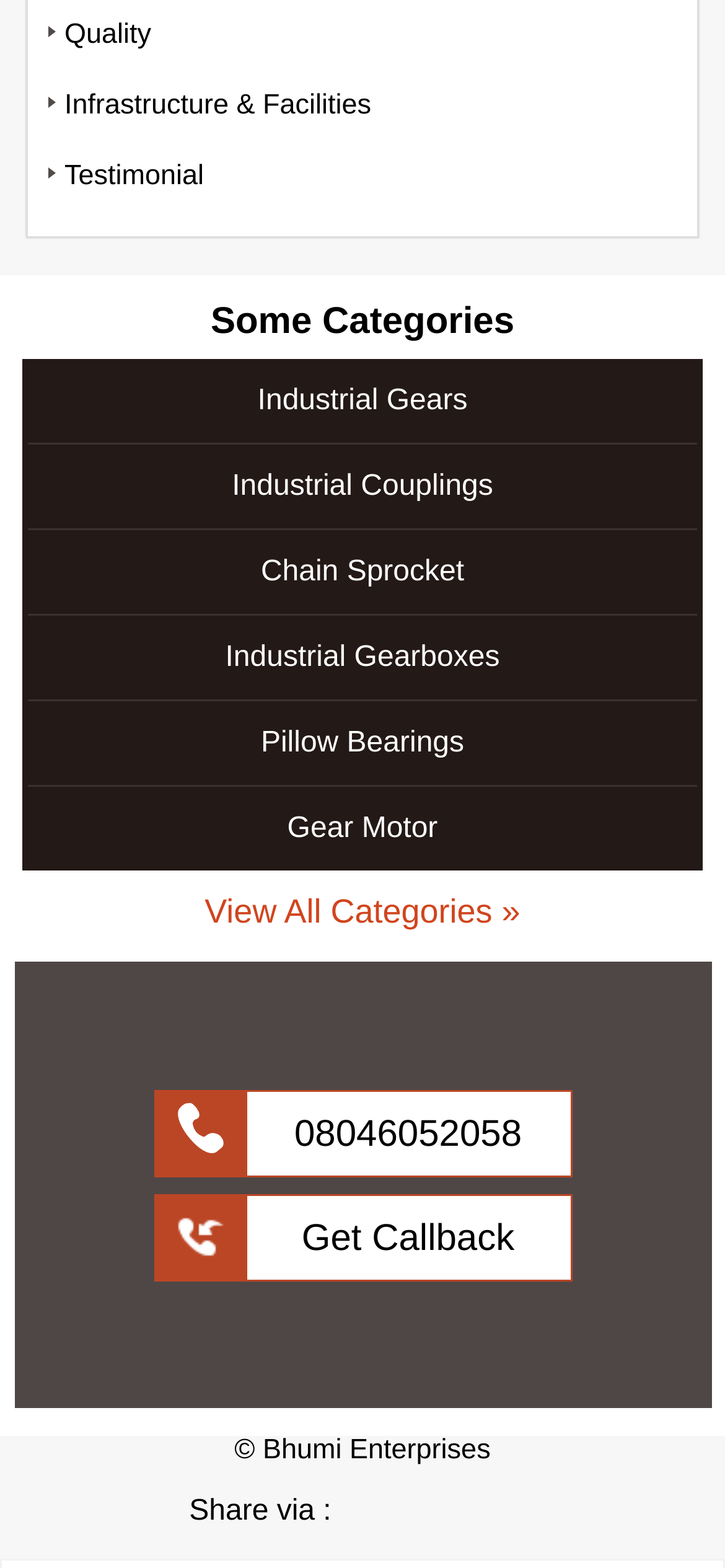Identify the bounding box coordinates for the UI element described as follows: "Infrastructure & Facilities". Ensure the coordinates are four float numbers between 0 and 1, formatted as [left, top, right, bottom].

[0.066, 0.057, 0.512, 0.077]